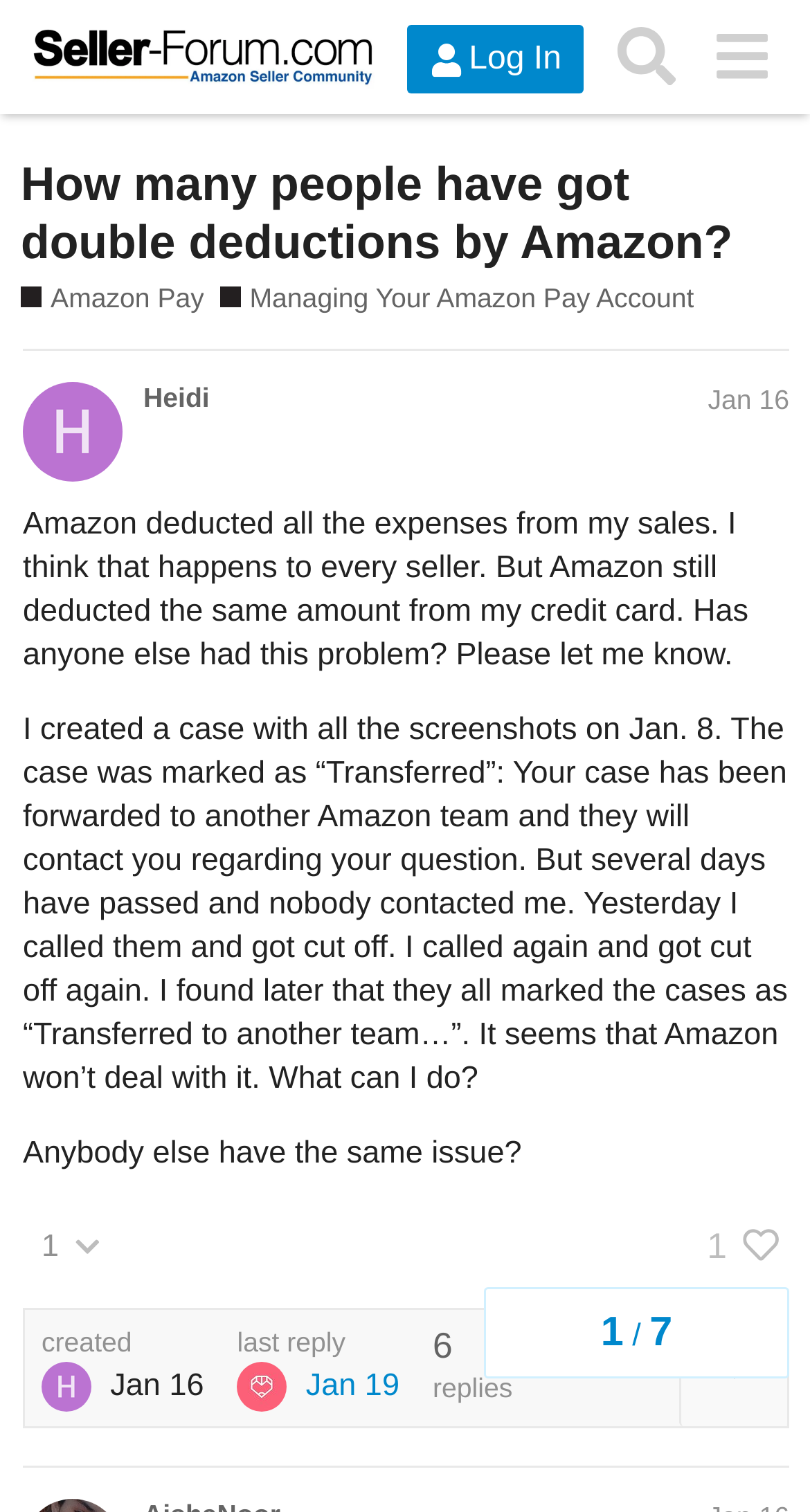Kindly provide the bounding box coordinates of the section you need to click on to fulfill the given instruction: "View the topic progress".

[0.597, 0.851, 0.974, 0.912]